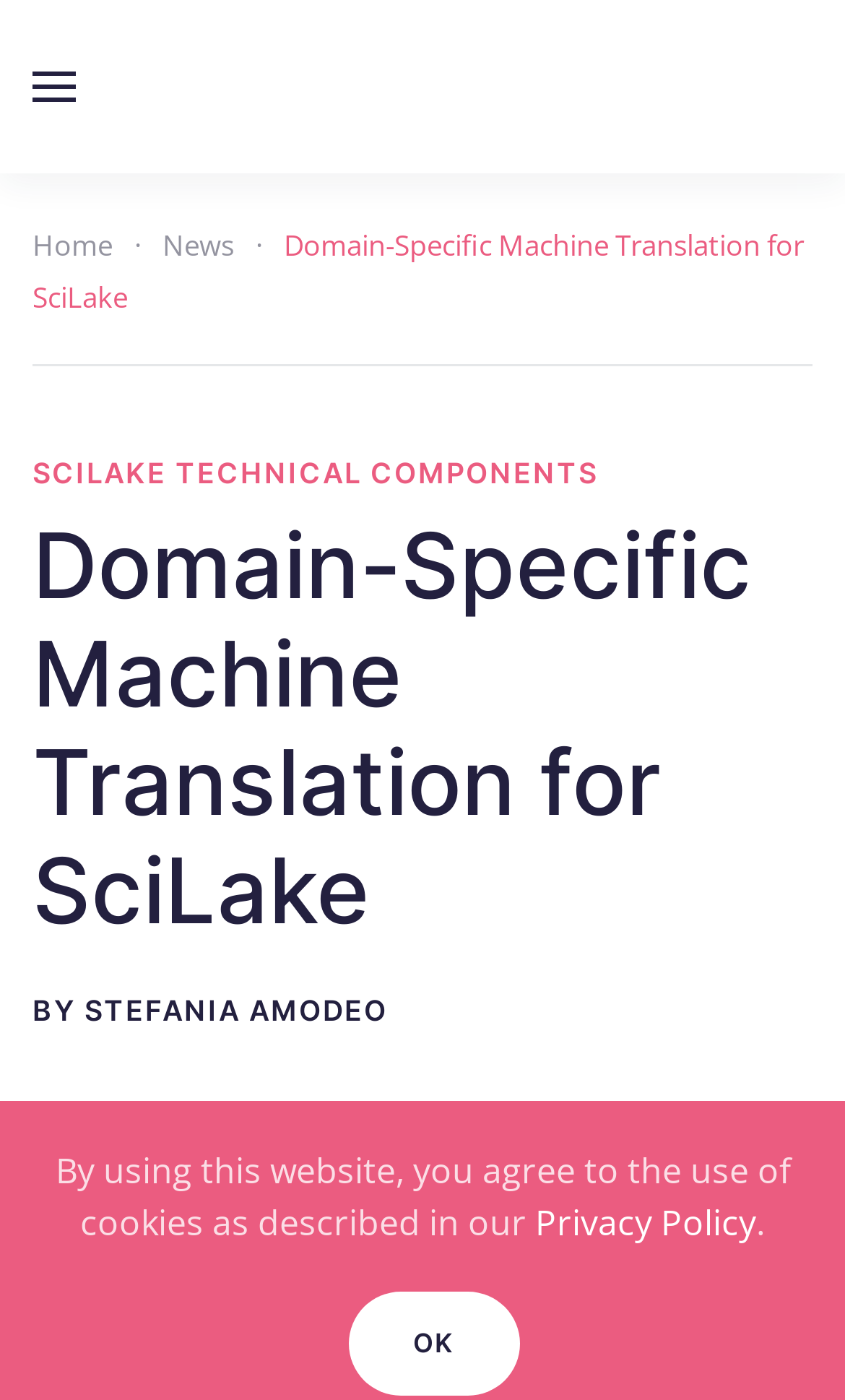Answer briefly with one word or phrase:
What is the topic of the recent webinar mentioned in the article?

SciLake partners